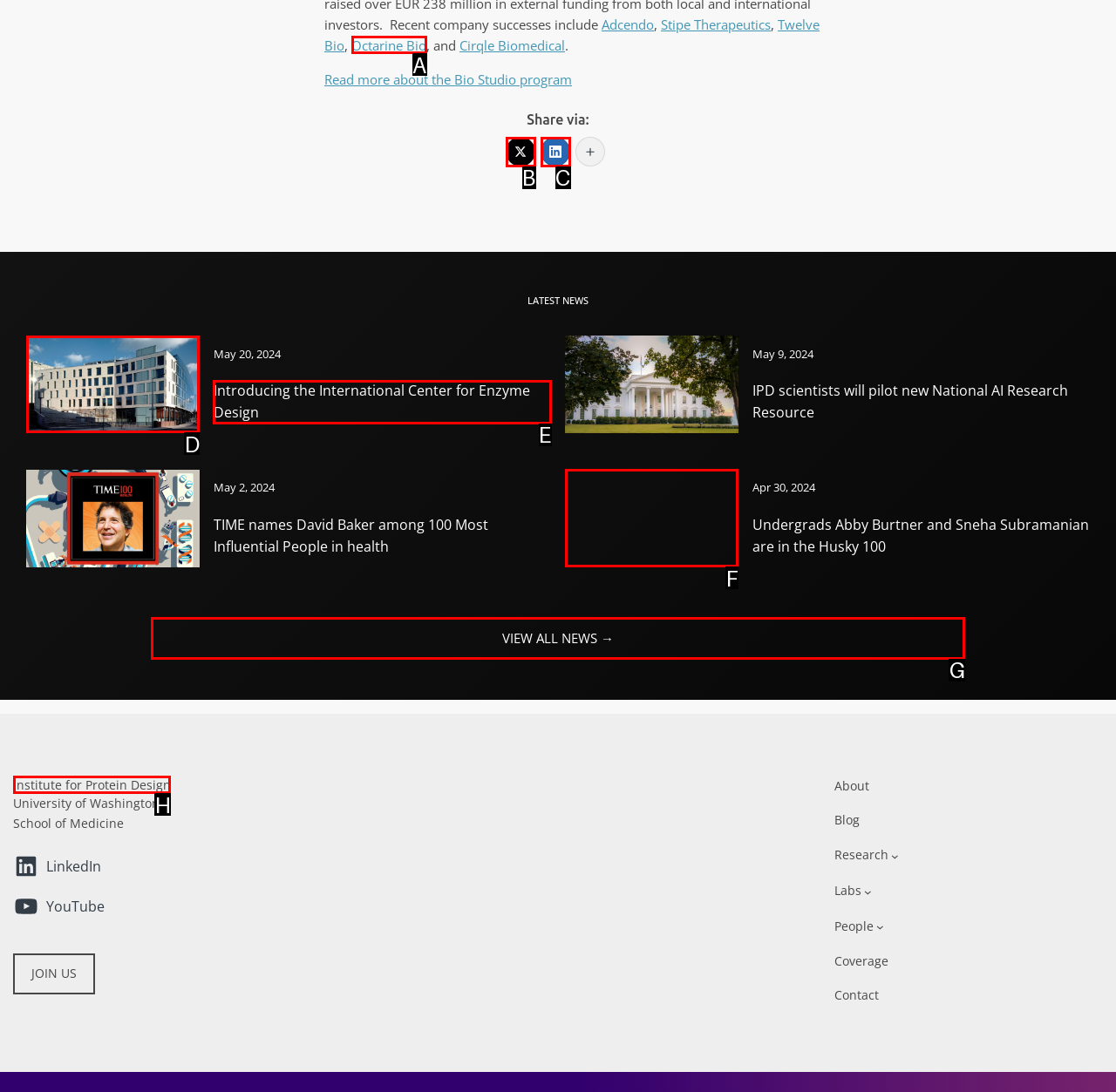For the instruction: Go to the Institute for Protein Design page, determine the appropriate UI element to click from the given options. Respond with the letter corresponding to the correct choice.

H